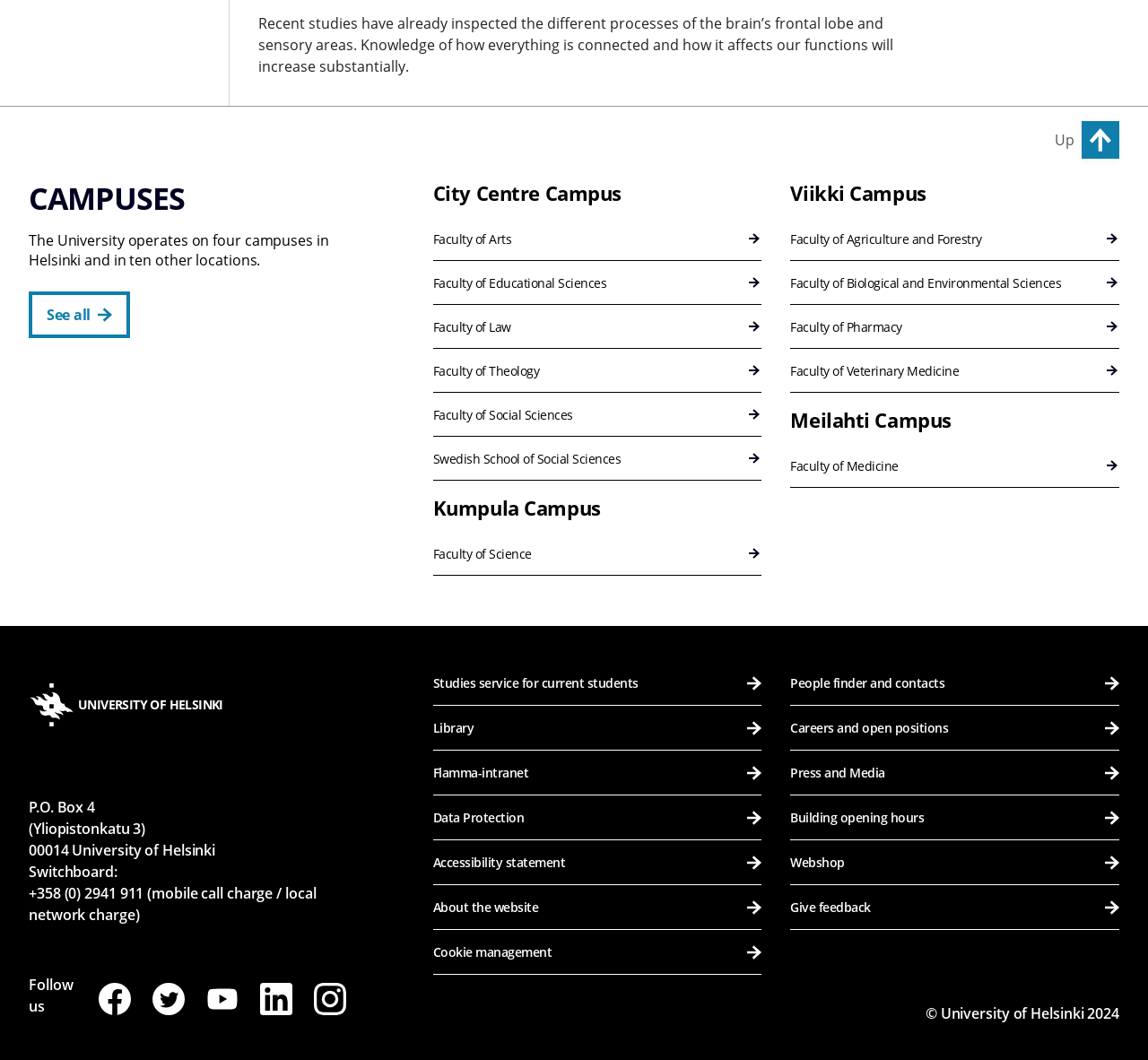Determine the coordinates of the bounding box for the clickable area needed to execute this instruction: "Go to Faculty of Arts".

[0.377, 0.204, 0.664, 0.246]